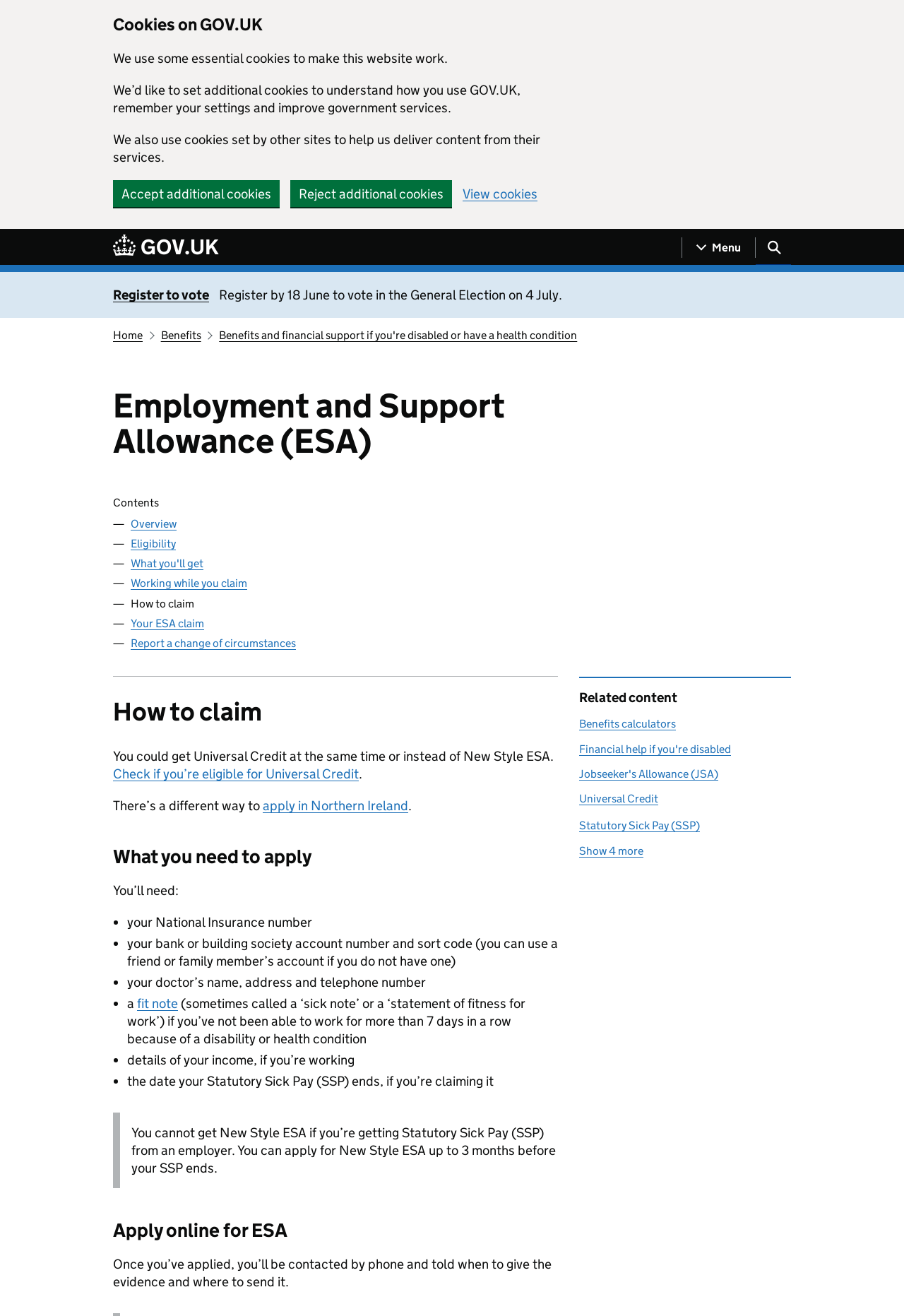Given the element description Accept additional cookies, predict the bounding box coordinates for the UI element in the webpage screenshot. The format should be (top-left x, top-left y, bottom-right x, bottom-right y), and the values should be between 0 and 1.

[0.125, 0.137, 0.309, 0.157]